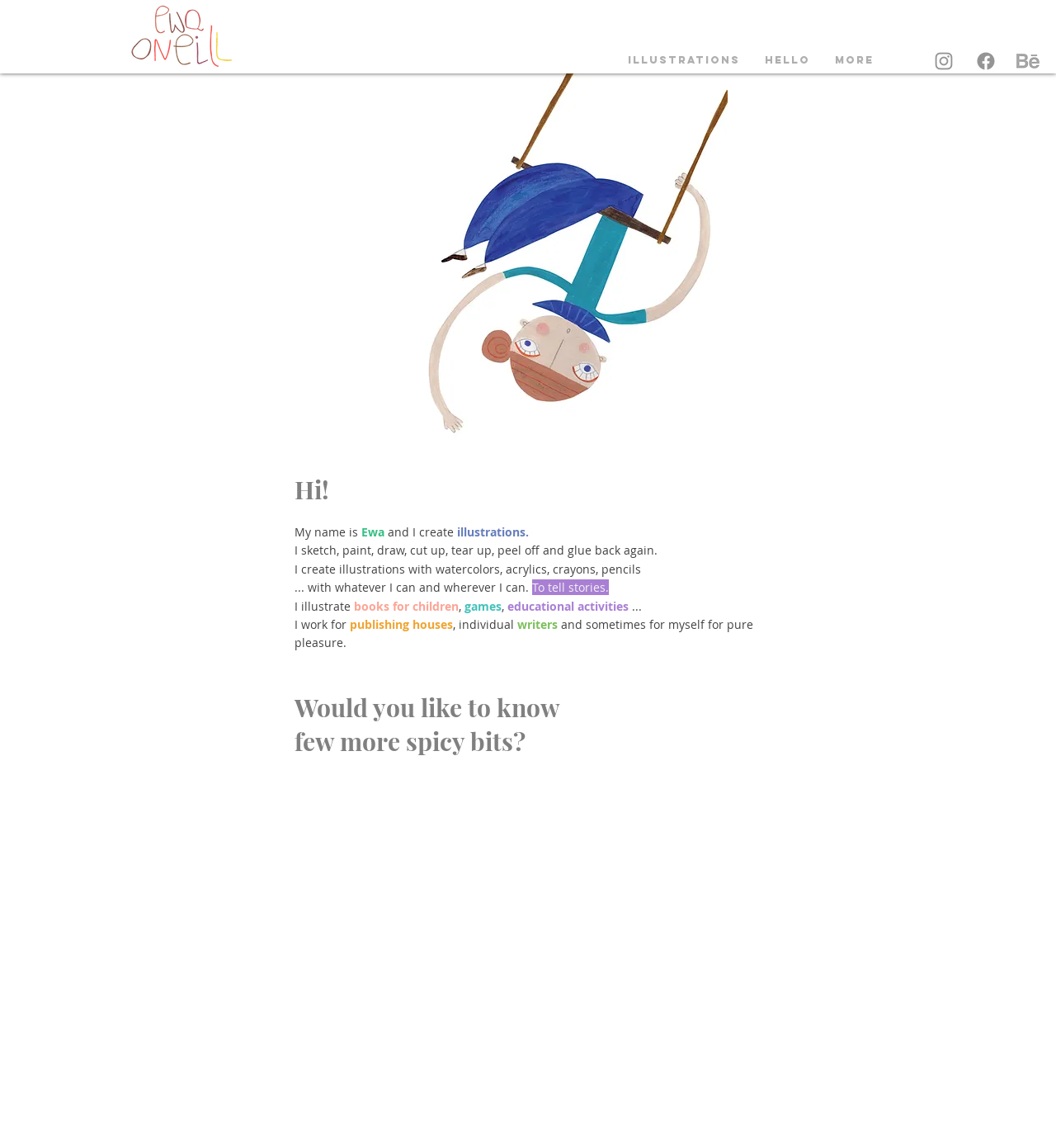What type of projects does the illustrator work on?
Based on the image, provide your answer in one word or phrase.

Books, games, educational activities